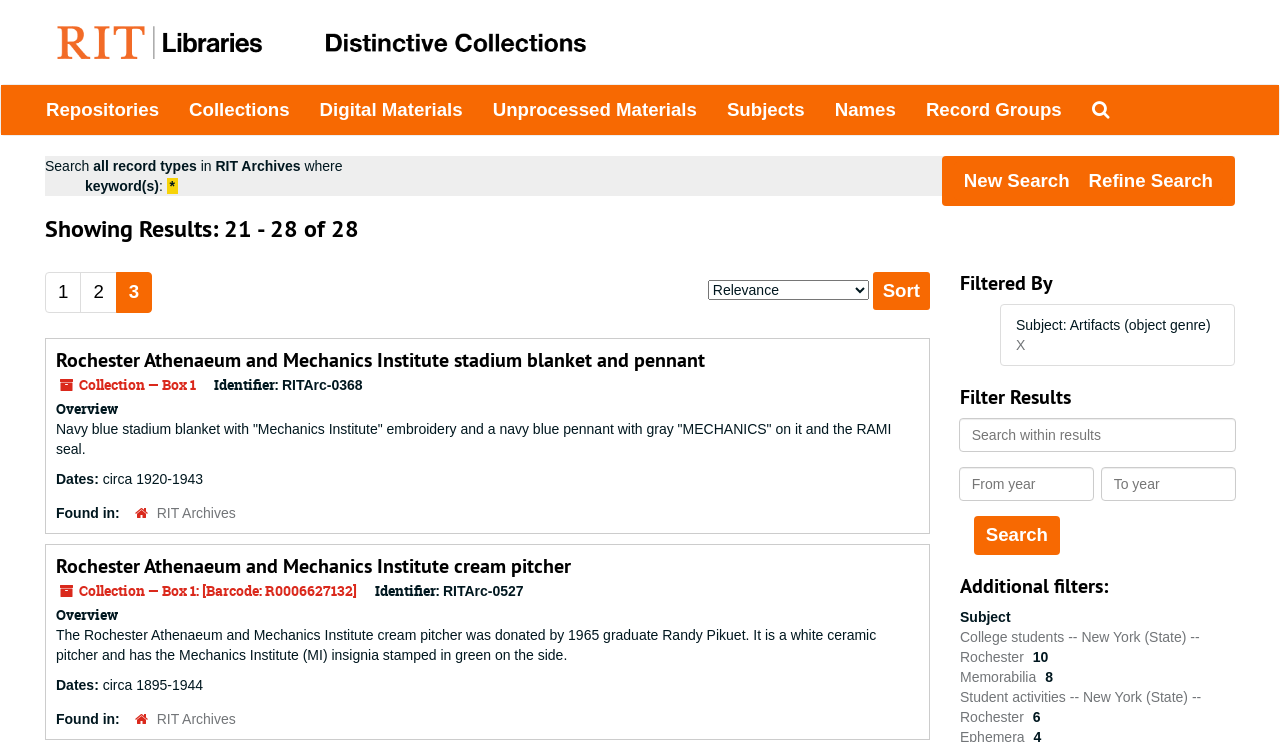Determine the bounding box coordinates of the clickable element to complete this instruction: "Sort results". Provide the coordinates in the format of four float numbers between 0 and 1, [left, top, right, bottom].

[0.682, 0.367, 0.727, 0.418]